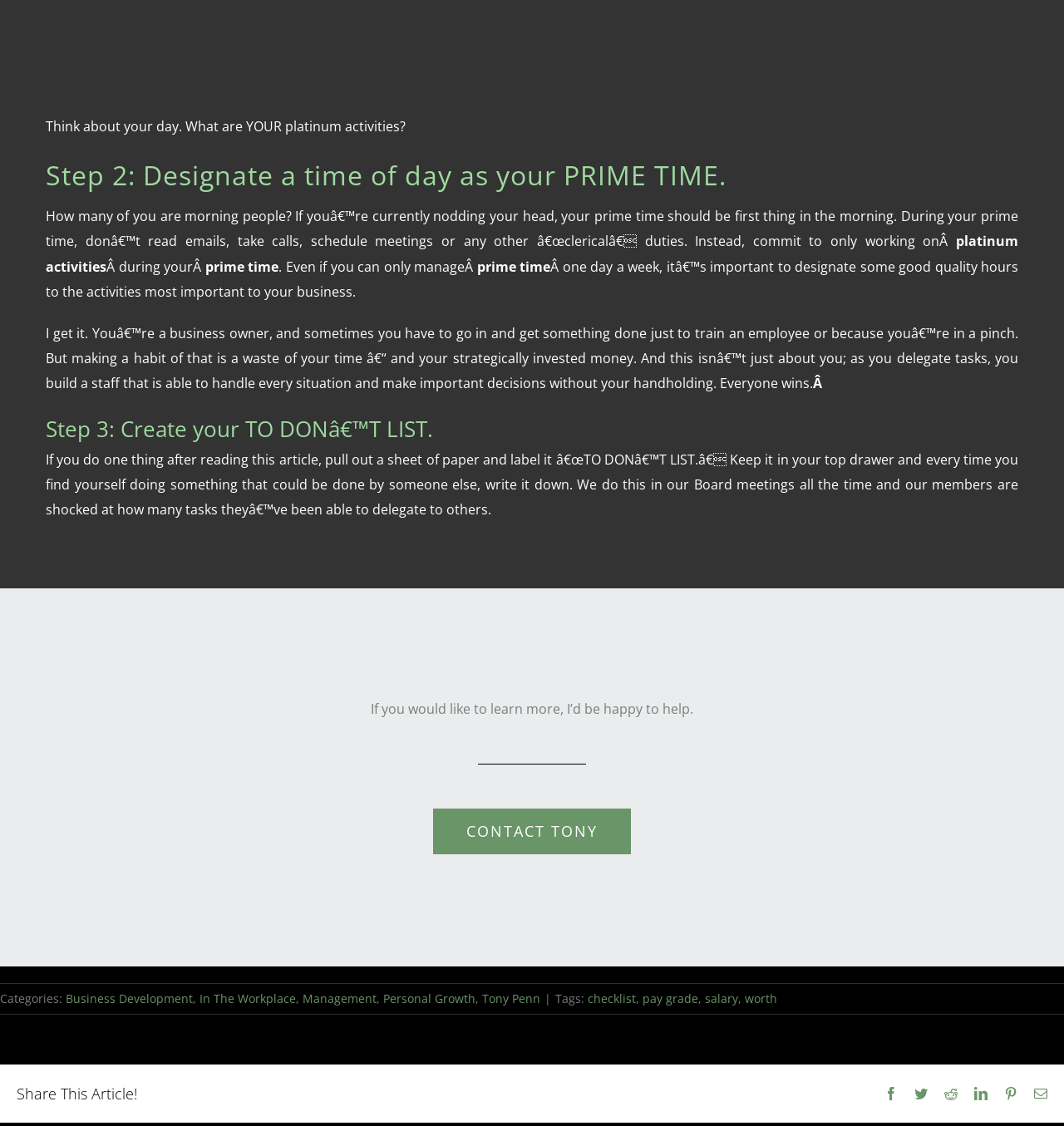Please find and report the bounding box coordinates of the element to click in order to perform the following action: "Click 'Business Development'". The coordinates should be expressed as four float numbers between 0 and 1, in the format [left, top, right, bottom].

[0.062, 0.88, 0.181, 0.894]